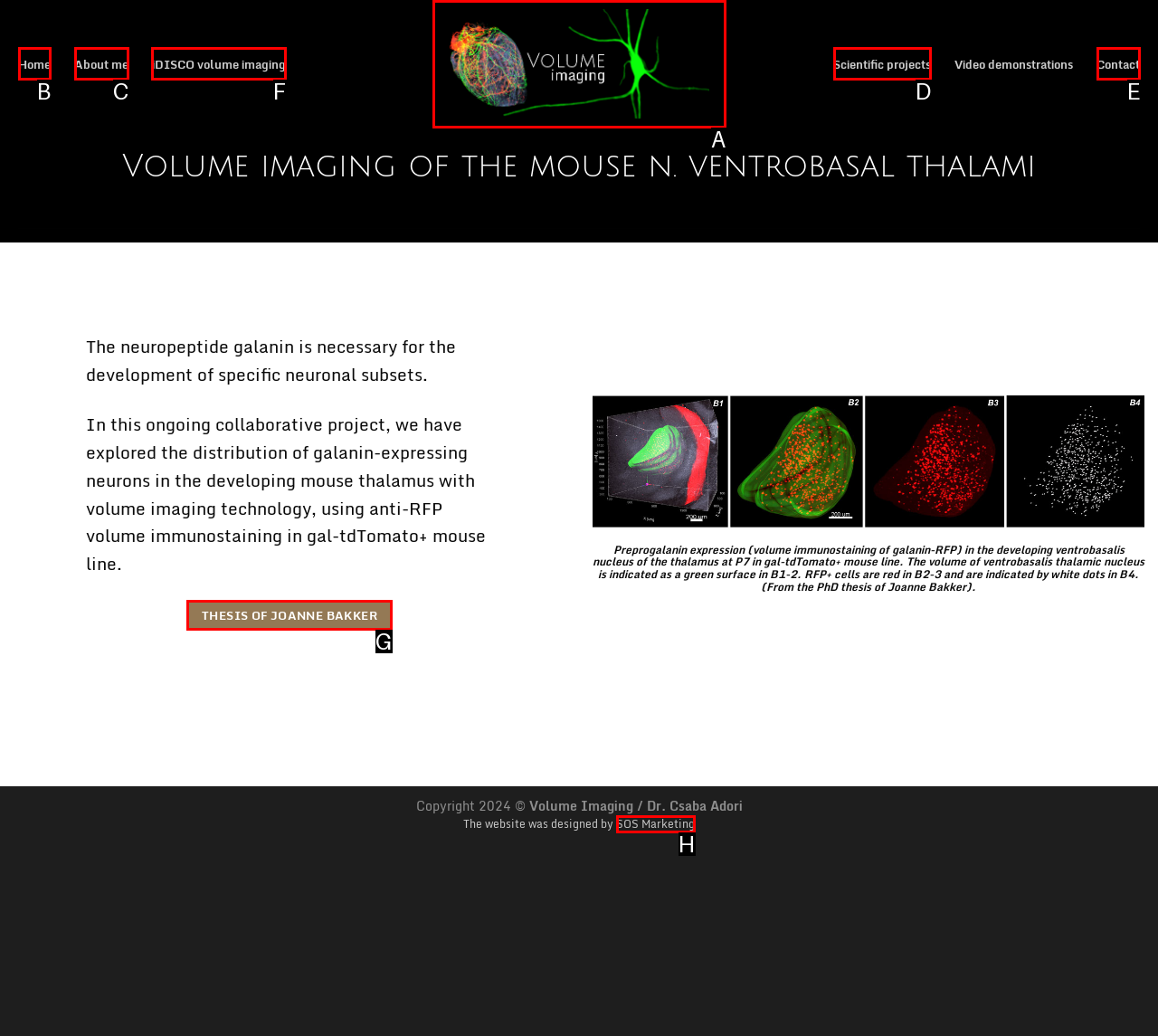Pick the right letter to click to achieve the task: Read about Ajay Mada
Answer with the letter of the correct option directly.

None